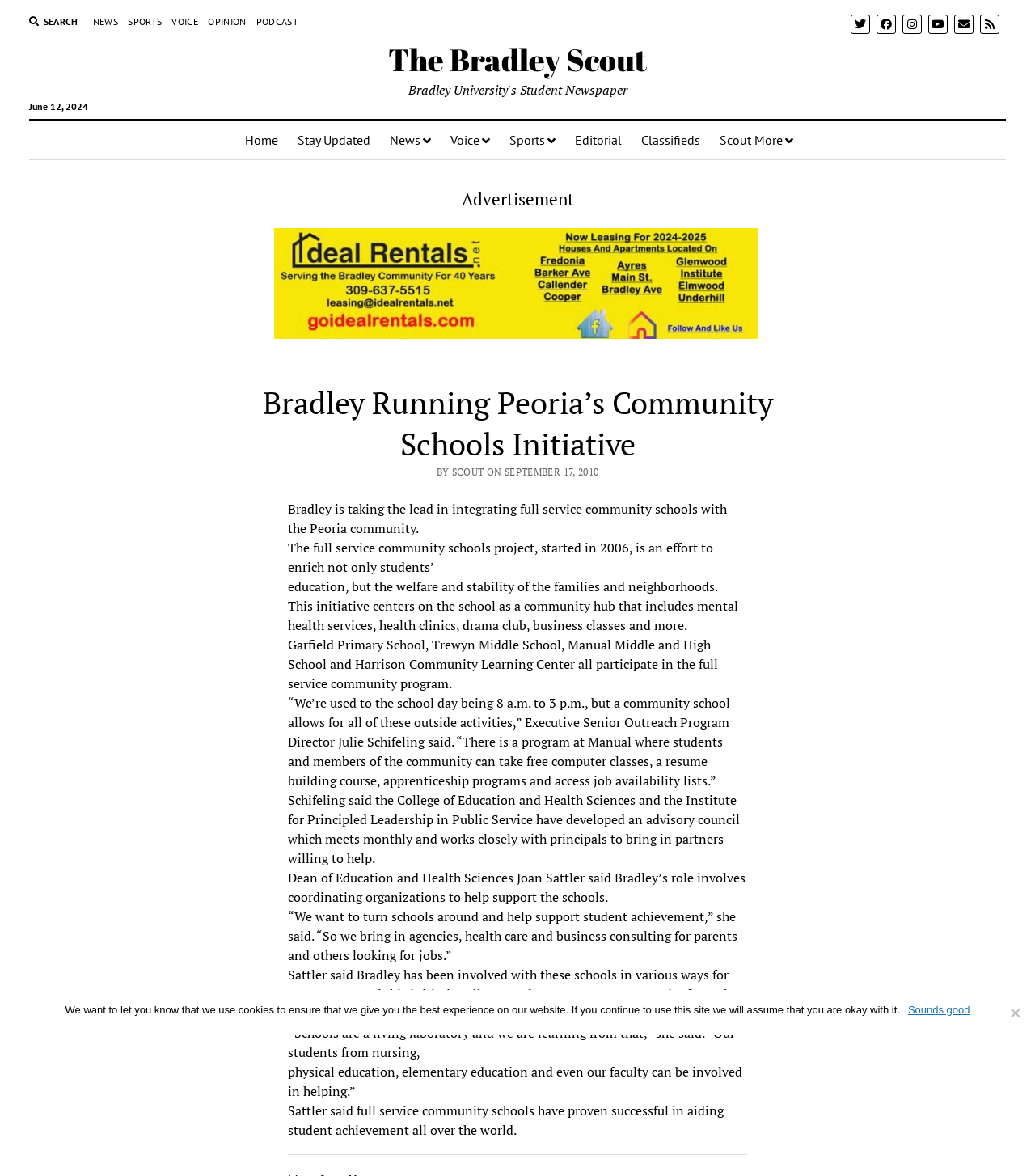What is the name of the executive senior outreach program director?
Based on the screenshot, respond with a single word or phrase.

Julie Schifeling